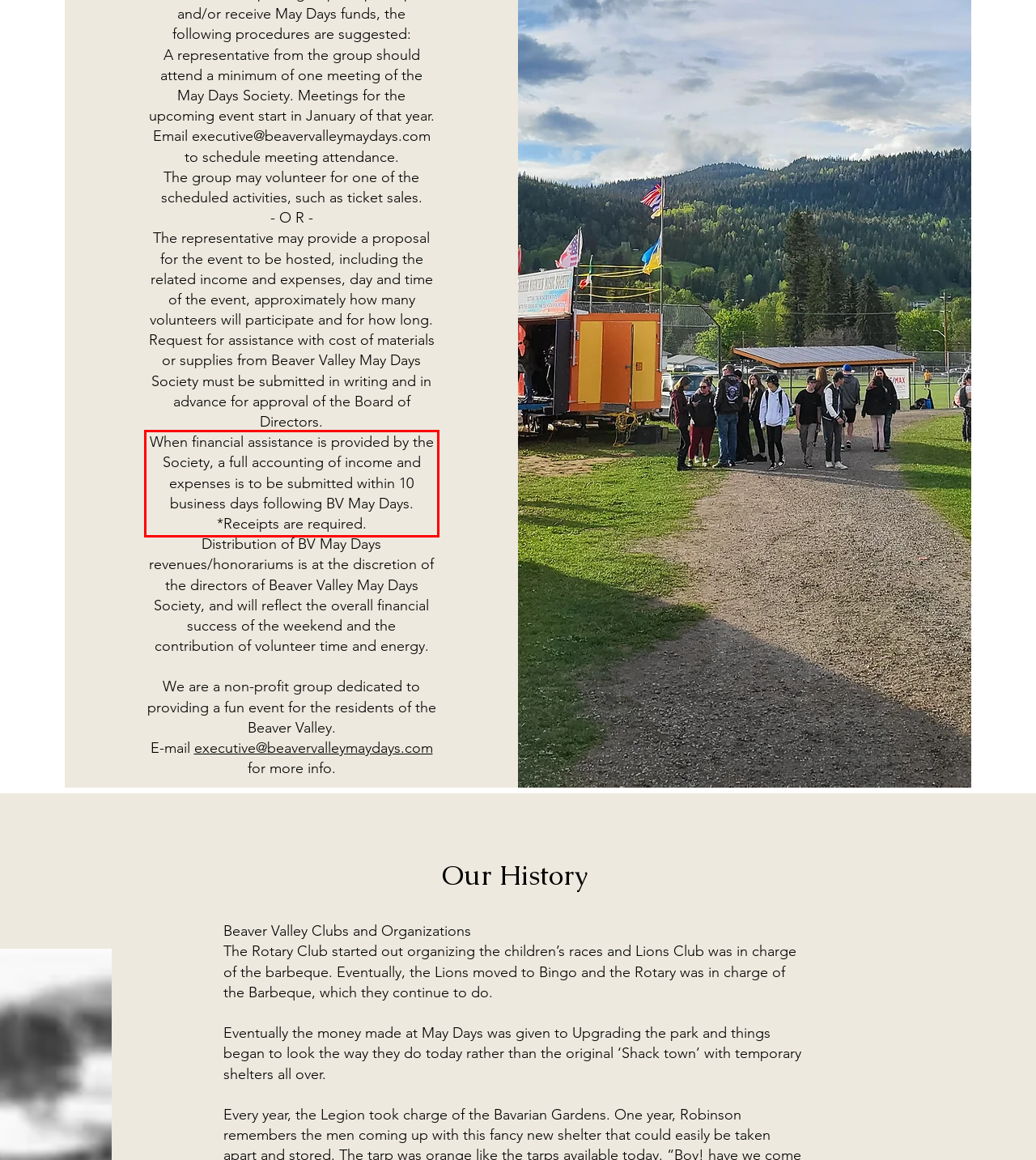Your task is to recognize and extract the text content from the UI element enclosed in the red bounding box on the webpage screenshot.

When financial assistance is provided by the Society, a full accounting of income and expenses is to be submitted within 10 business days following BV May Days. *Receipts are required.